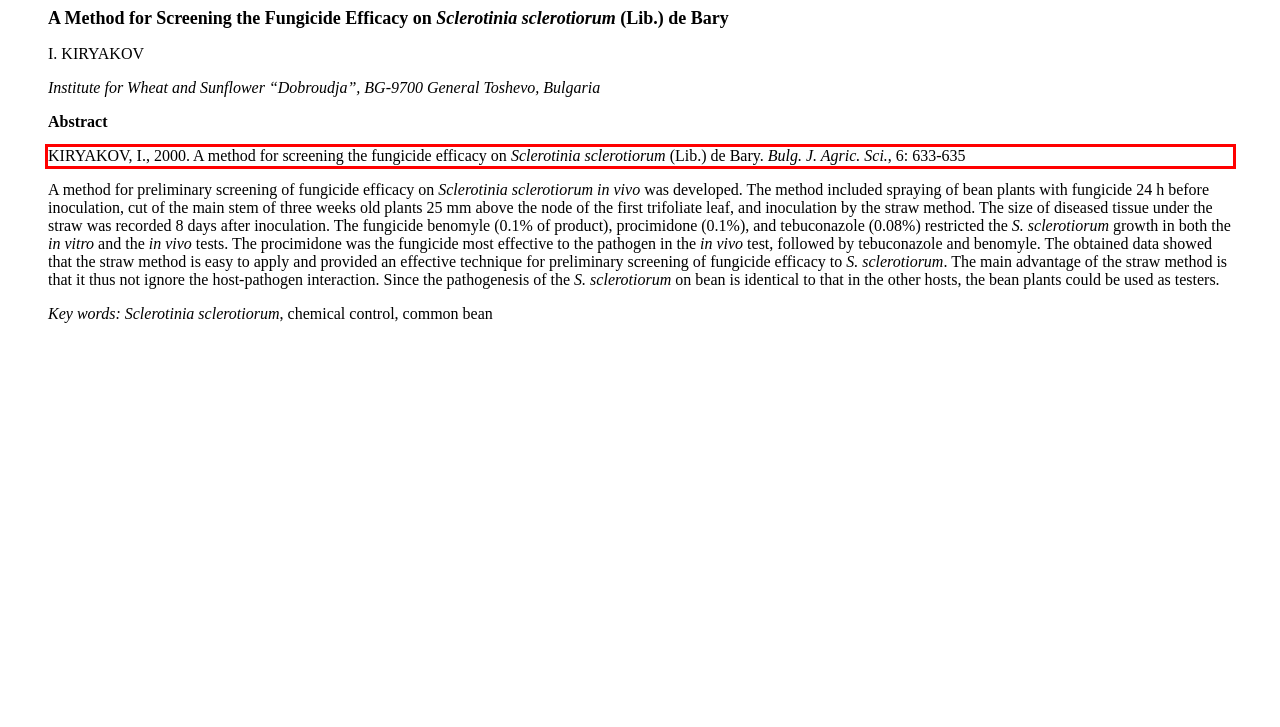You have a screenshot of a webpage with a red bounding box. Identify and extract the text content located inside the red bounding box.

KIRYAKOV, I., 2000. A method for screening the fungicide efficacy on Sclerotinia sclerotiorum (Lib.) de Bary. Bulg. J. Agric. Sci., 6: 633-635